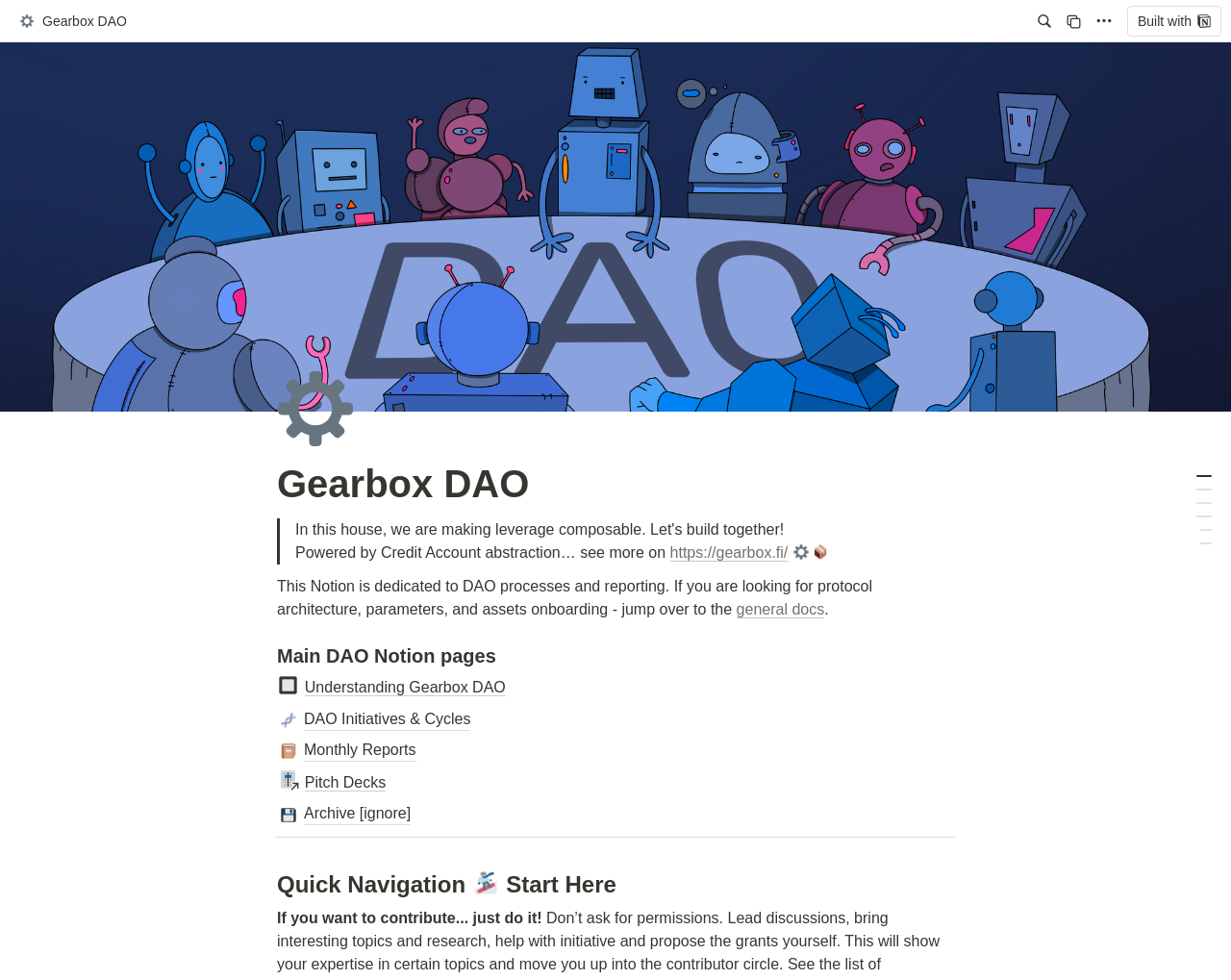Identify the bounding box coordinates of the element that should be clicked to fulfill this task: "Click the Gearbox DAO button". The coordinates should be provided as four float numbers between 0 and 1, i.e., [left, top, right, bottom].

[0.009, 0.01, 0.108, 0.033]